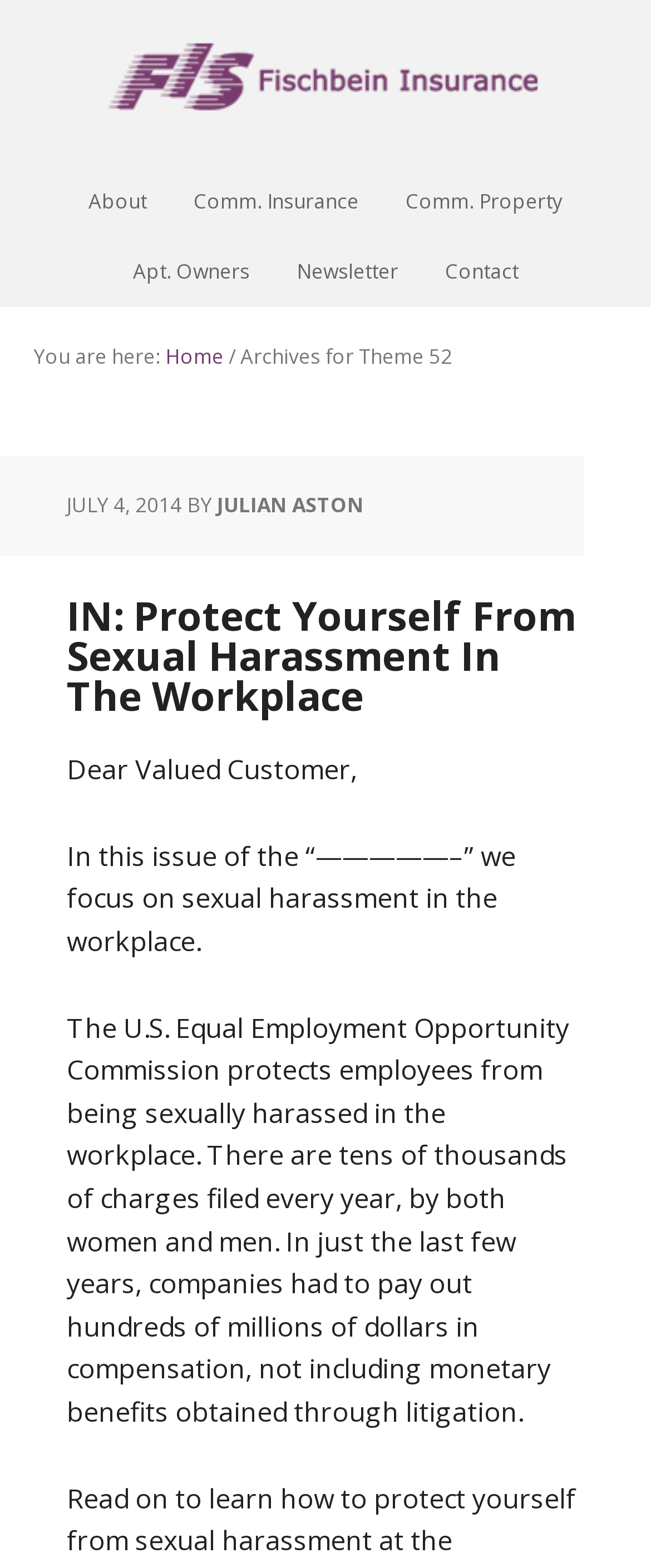What is the name of the insurance company?
From the image, provide a succinct answer in one word or a short phrase.

Fischbein Insurance